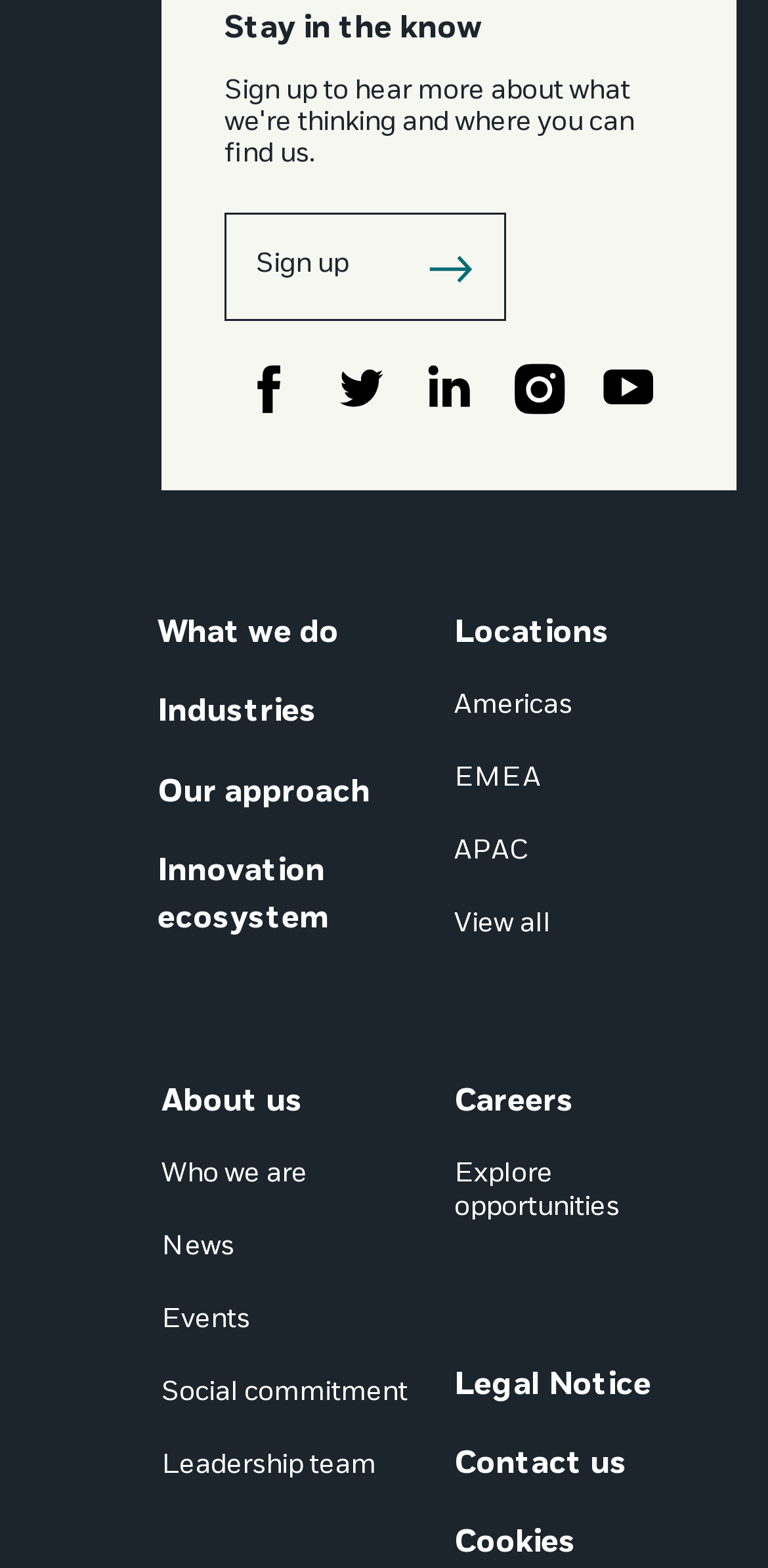Extract the bounding box for the UI element that matches this description: "aria-label="UST Instagram media link"".

[0.643, 0.217, 0.731, 0.26]